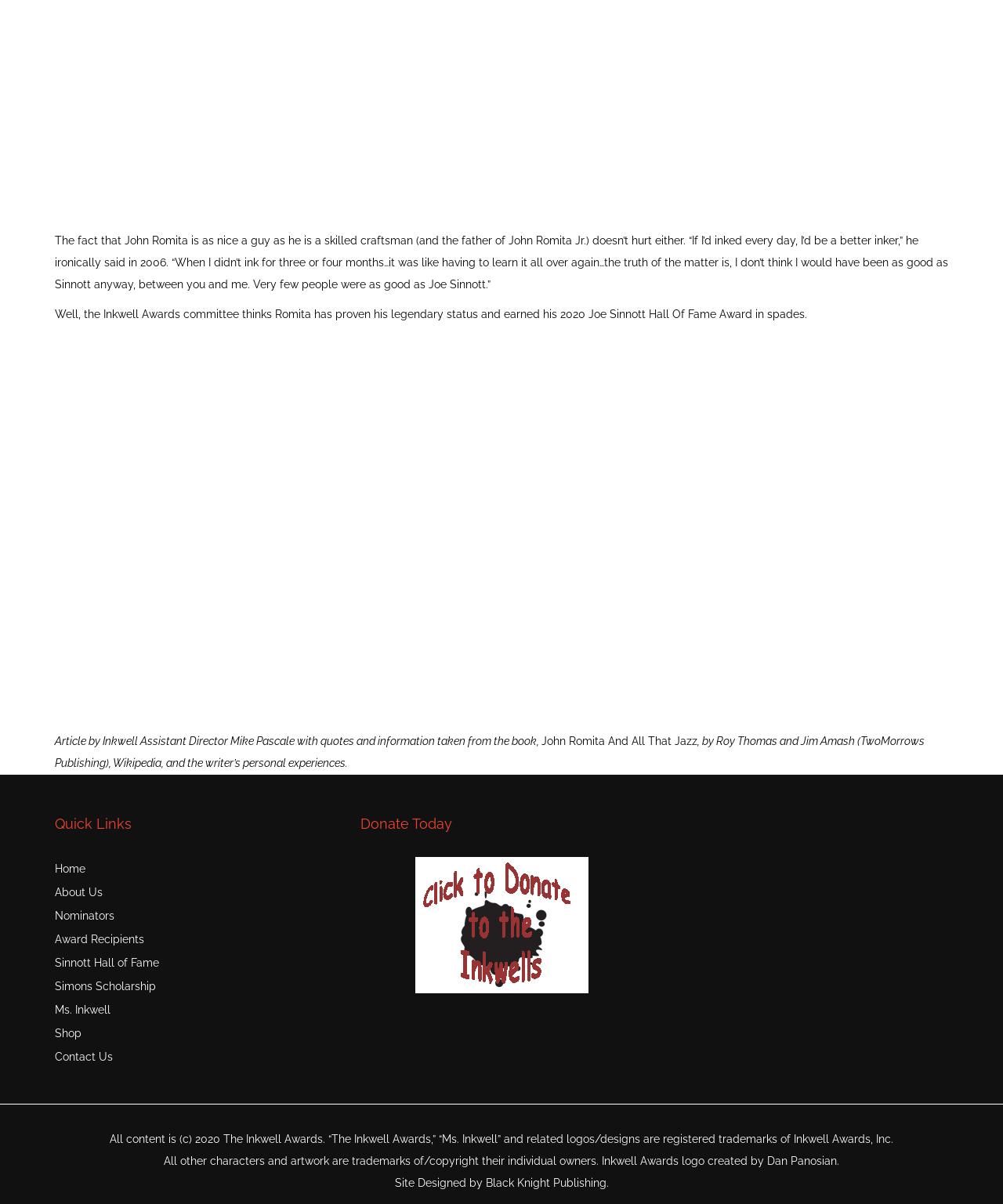Who is the father of John Romita Jr.?
Can you provide a detailed and comprehensive answer to the question?

The answer can be found in the first StaticText element, which mentions 'the father of John Romita Jr.' as John Romita.